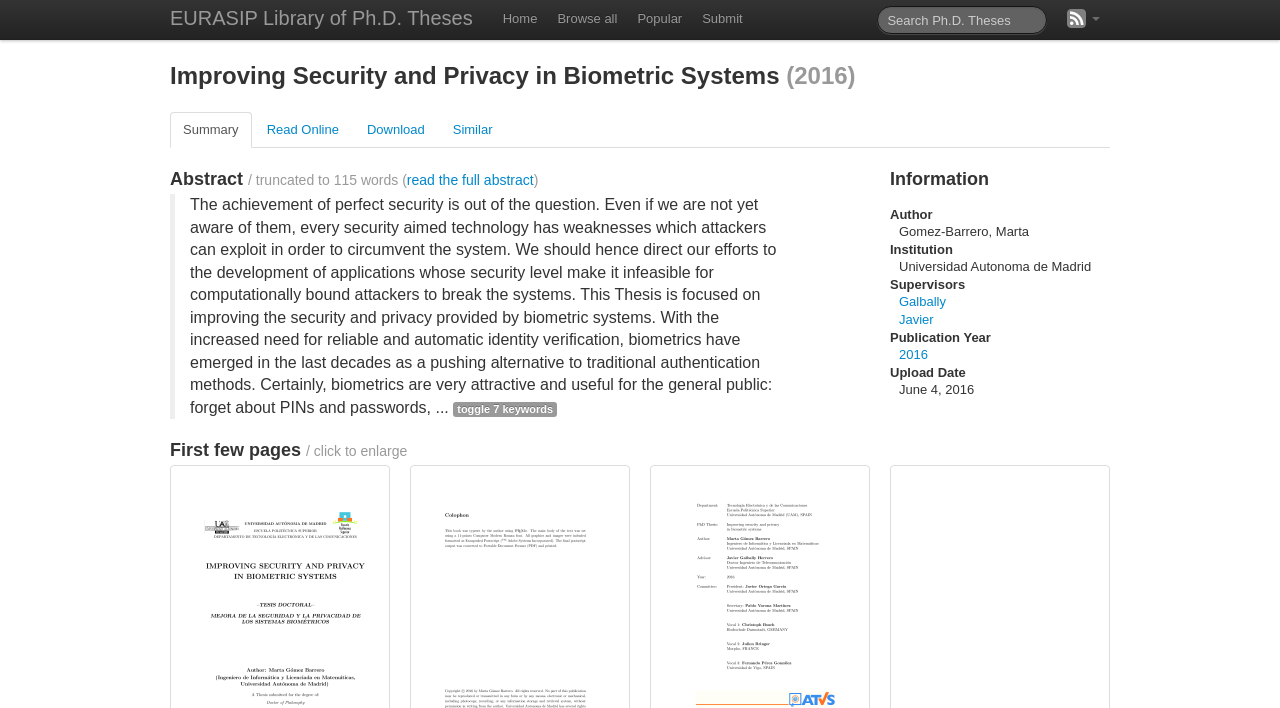Show the bounding box coordinates of the region that should be clicked to follow the instruction: "Search Ph.D. Theses."

[0.685, 0.008, 0.818, 0.048]